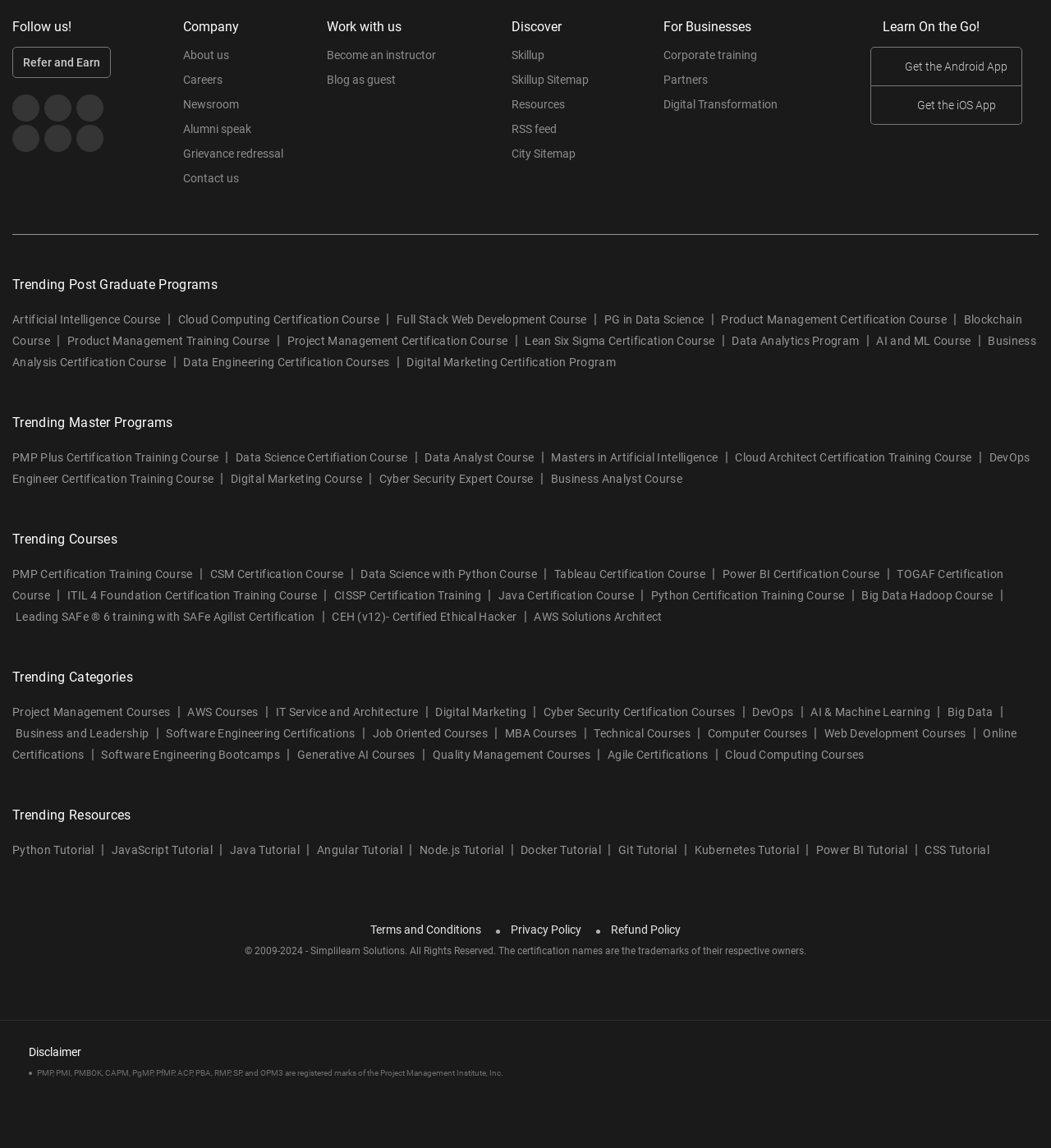Using floating point numbers between 0 and 1, provide the bounding box coordinates in the format (top-left x, top-left y, bottom-right x, bottom-right y). Locate the UI element described here: DevOps

[0.716, 0.615, 0.755, 0.633]